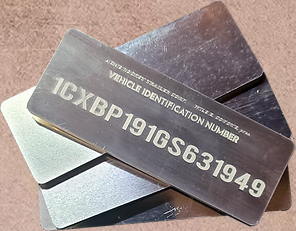Provide your answer to the question using just one word or phrase: What material are the plates made of?

Aluminum